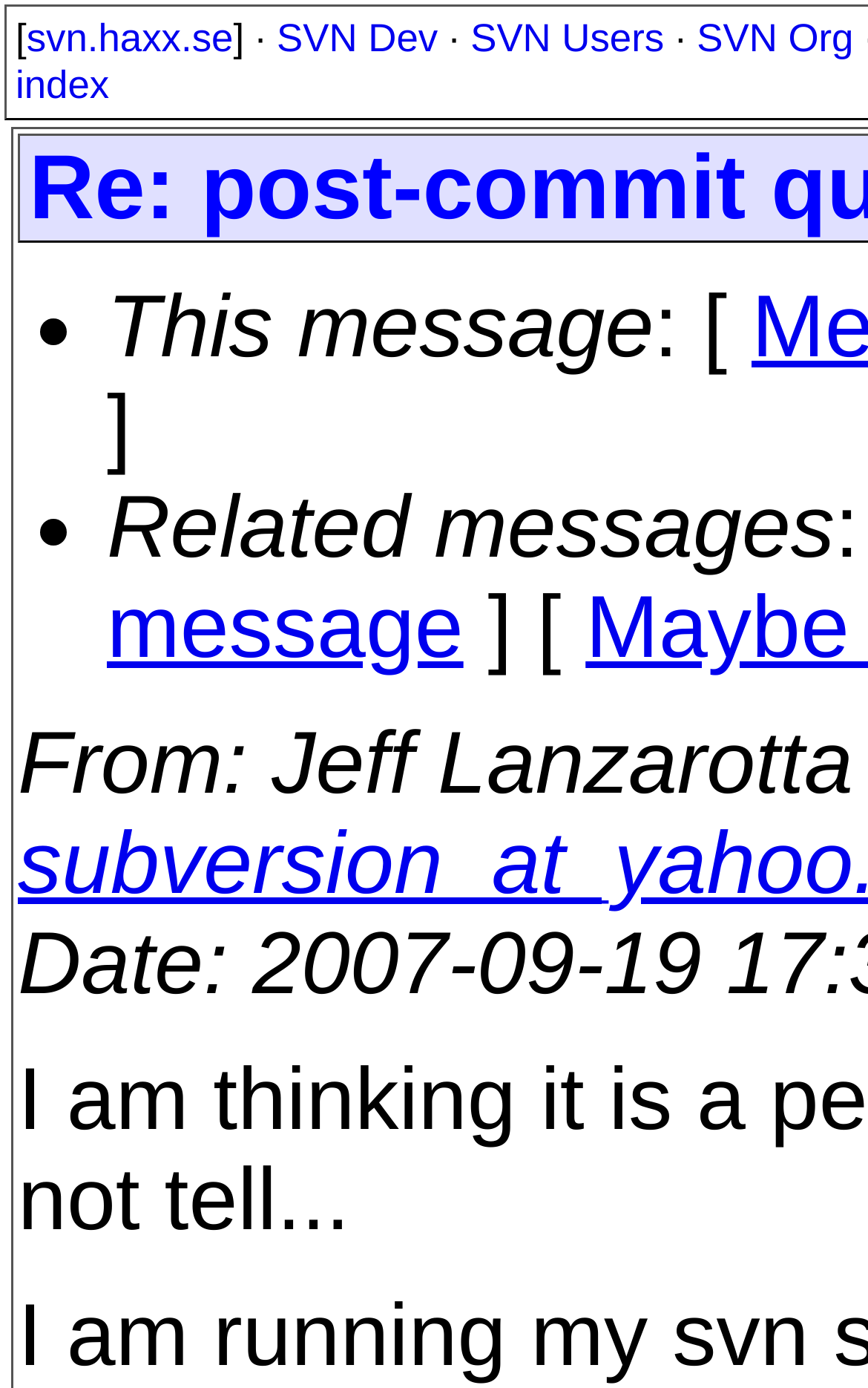Please give a succinct answer to the question in one word or phrase:
What is the first link on the top?

svn.haxx.se